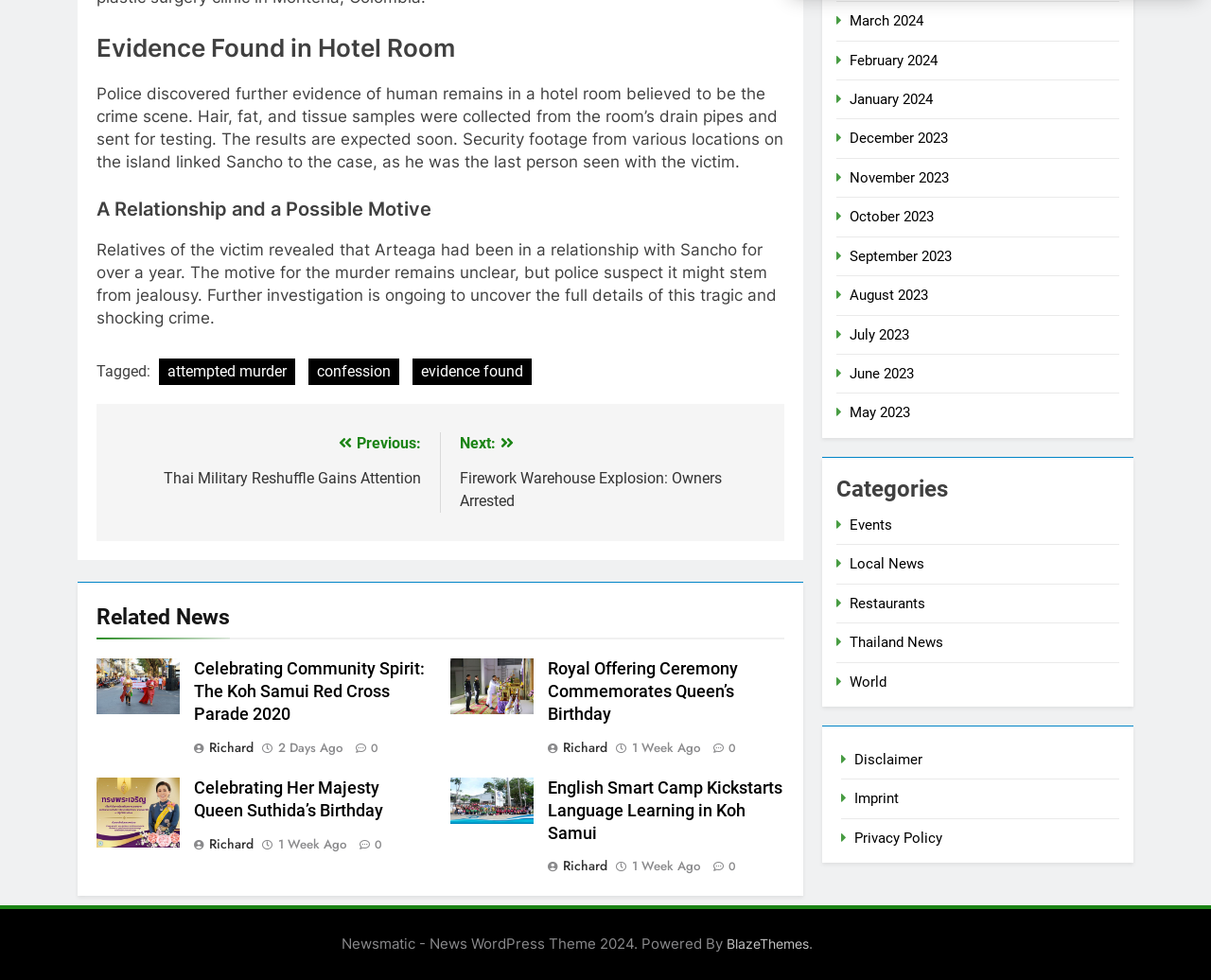Identify the bounding box coordinates of the clickable section necessary to follow the following instruction: "ask what is 8designers". The coordinates should be presented as four float numbers from 0 to 1, i.e., [left, top, right, bottom].

None